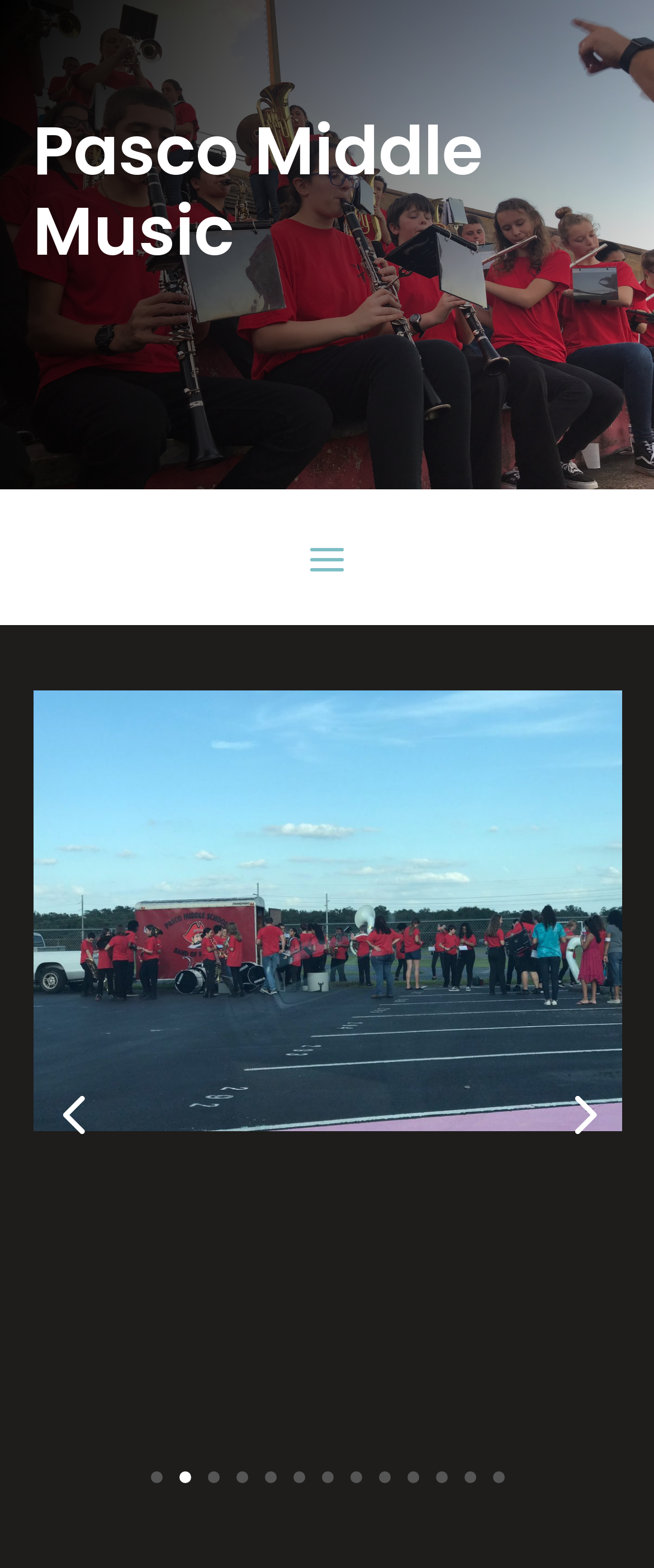Locate the bounding box coordinates of the clickable area to execute the instruction: "Click the '4' link". Provide the coordinates as four float numbers between 0 and 1, represented as [left, top, right, bottom].

[0.05, 0.684, 0.173, 0.736]